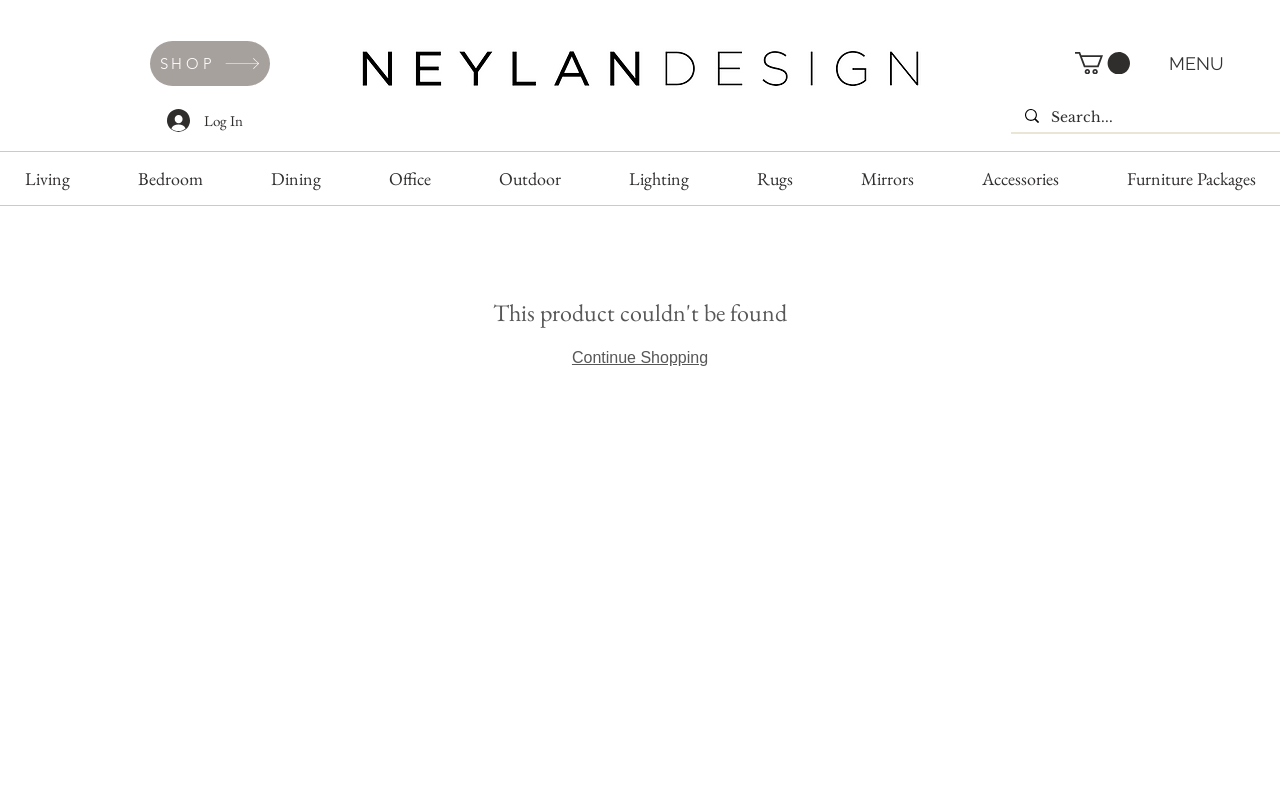How many categories are listed in the menu?
Look at the screenshot and respond with one word or a short phrase.

7